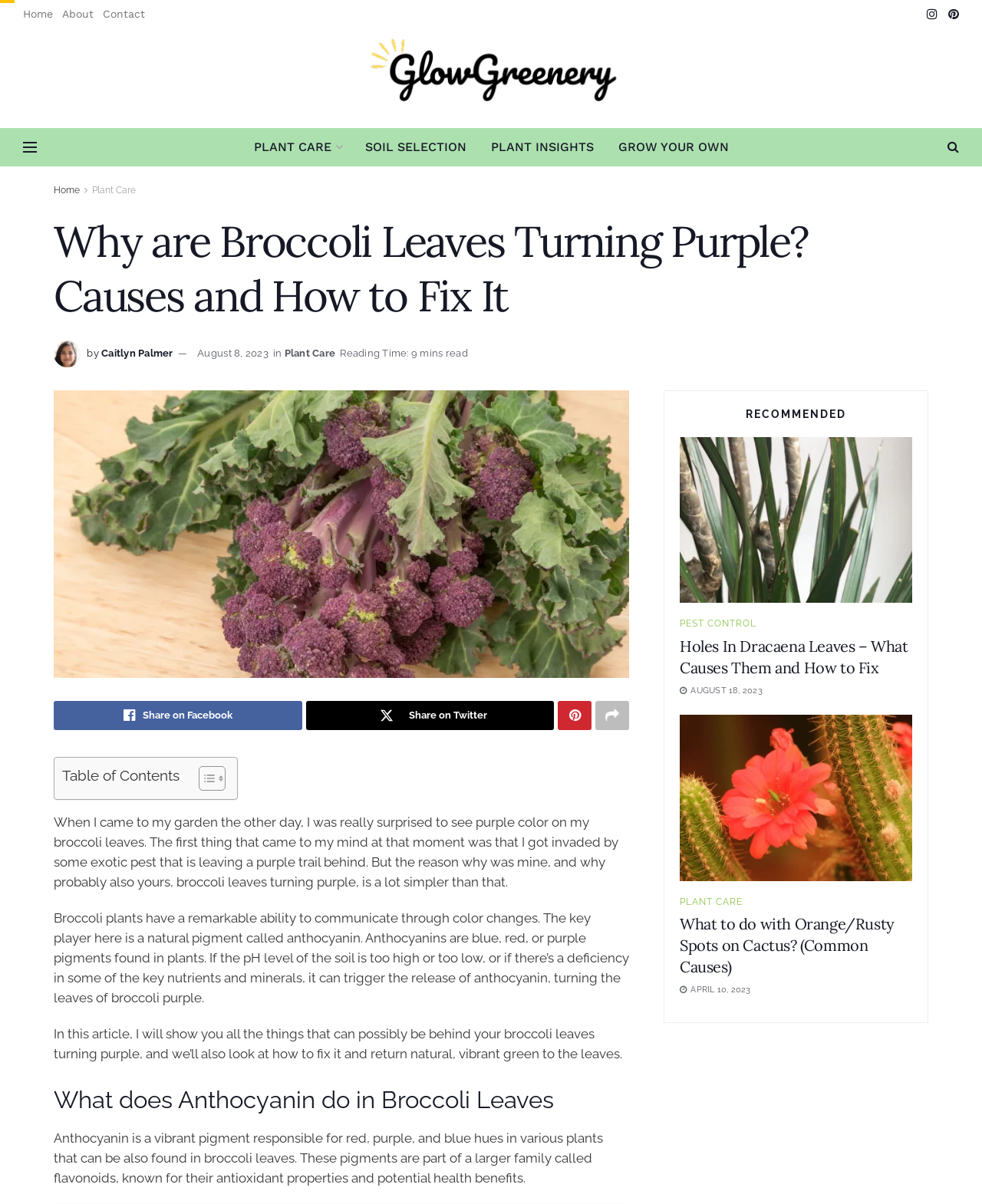Determine the bounding box coordinates for the element that should be clicked to follow this instruction: "Toggle the Table of Contents". The coordinates should be given as four float numbers between 0 and 1, in the format [left, top, right, bottom].

[0.191, 0.636, 0.226, 0.657]